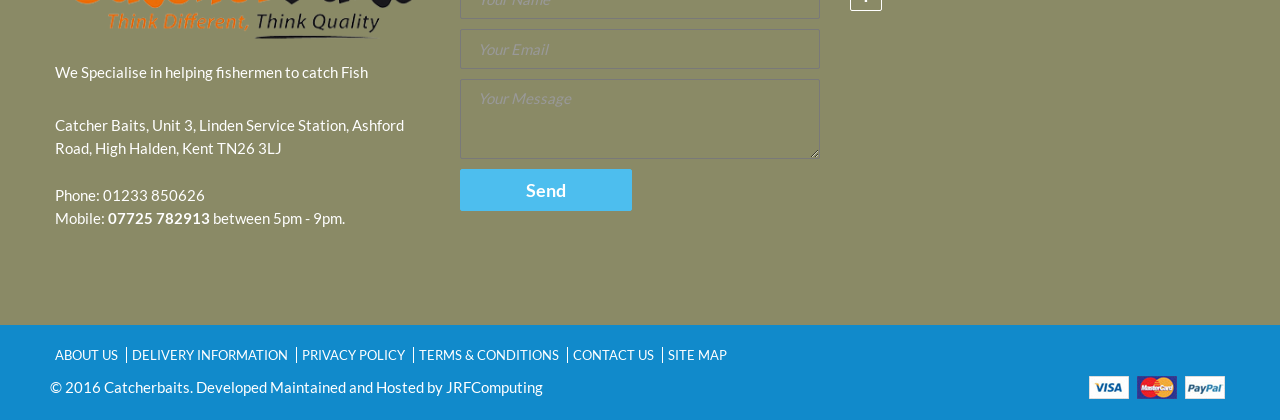Based on the element description name="contact_mail" placeholder="Your Email", identify the bounding box of the UI element in the given webpage screenshot. The coordinates should be in the format (top-left x, top-left y, bottom-right x, bottom-right y) and must be between 0 and 1.

[0.359, 0.068, 0.641, 0.163]